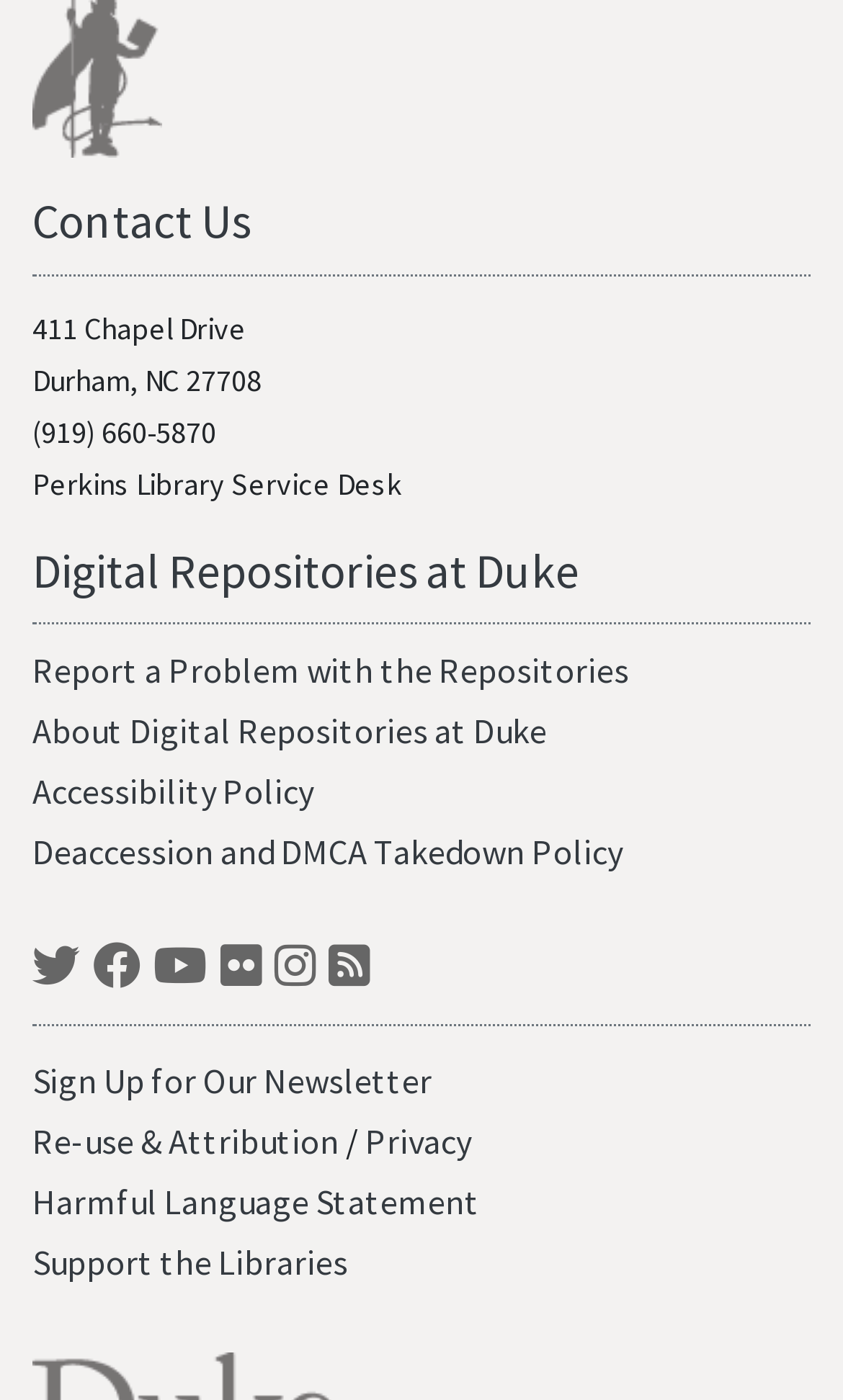Locate the bounding box coordinates of the area where you should click to accomplish the instruction: "Visit Digital Repositories at Duke".

[0.038, 0.386, 0.687, 0.429]